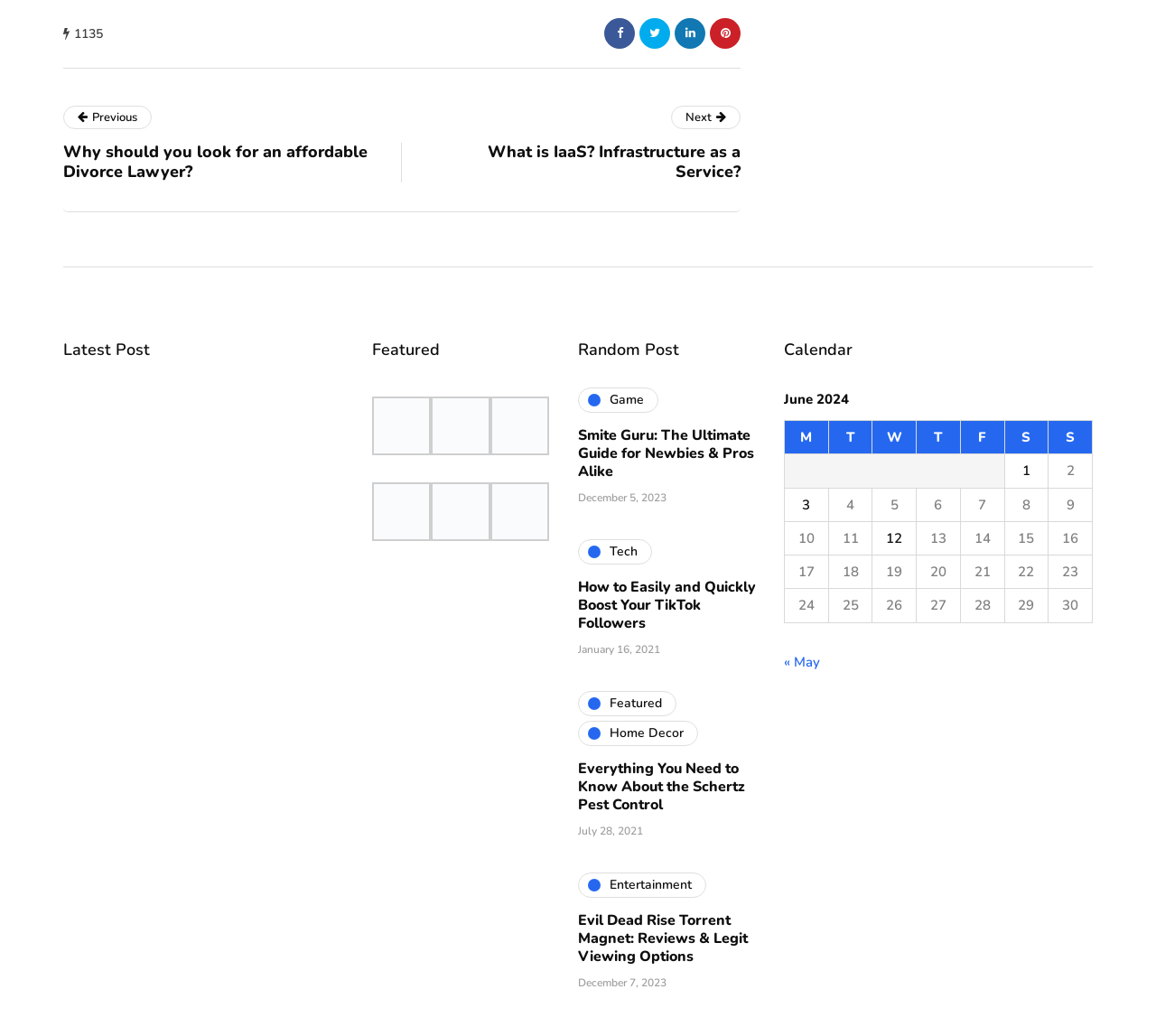Please identify the bounding box coordinates of the element I should click to complete this instruction: 'View the 'Smite Guru: The Ultimate Guide for Newbies & Pros Alike' post'. The coordinates should be given as four float numbers between 0 and 1, like this: [left, top, right, bottom].

[0.5, 0.41, 0.652, 0.464]